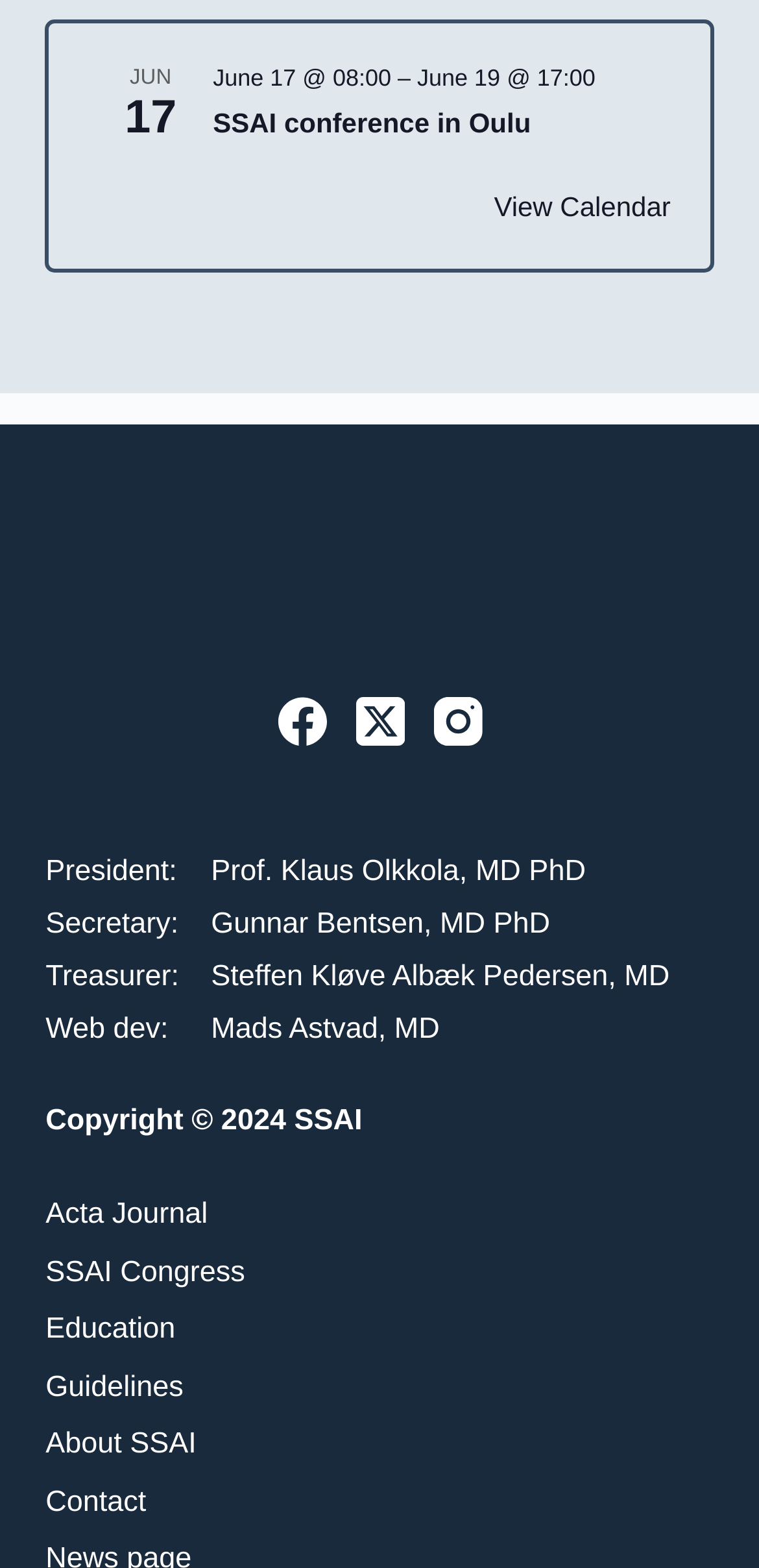Please predict the bounding box coordinates of the element's region where a click is necessary to complete the following instruction: "Check the calendar". The coordinates should be represented by four float numbers between 0 and 1, i.e., [left, top, right, bottom].

[0.651, 0.122, 0.884, 0.143]